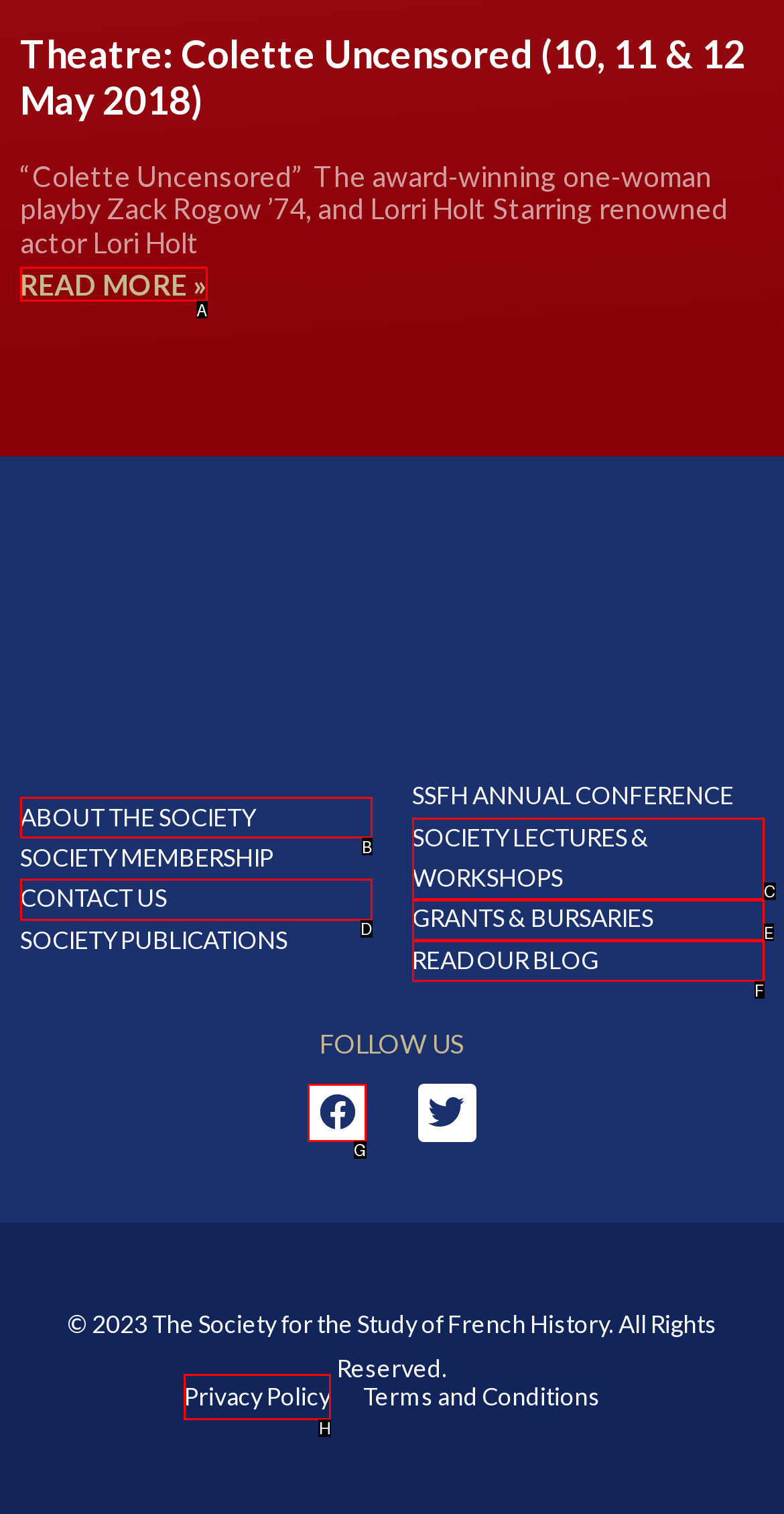Indicate the HTML element that should be clicked to perform the task: Follow on Facebook Reply with the letter corresponding to the chosen option.

G